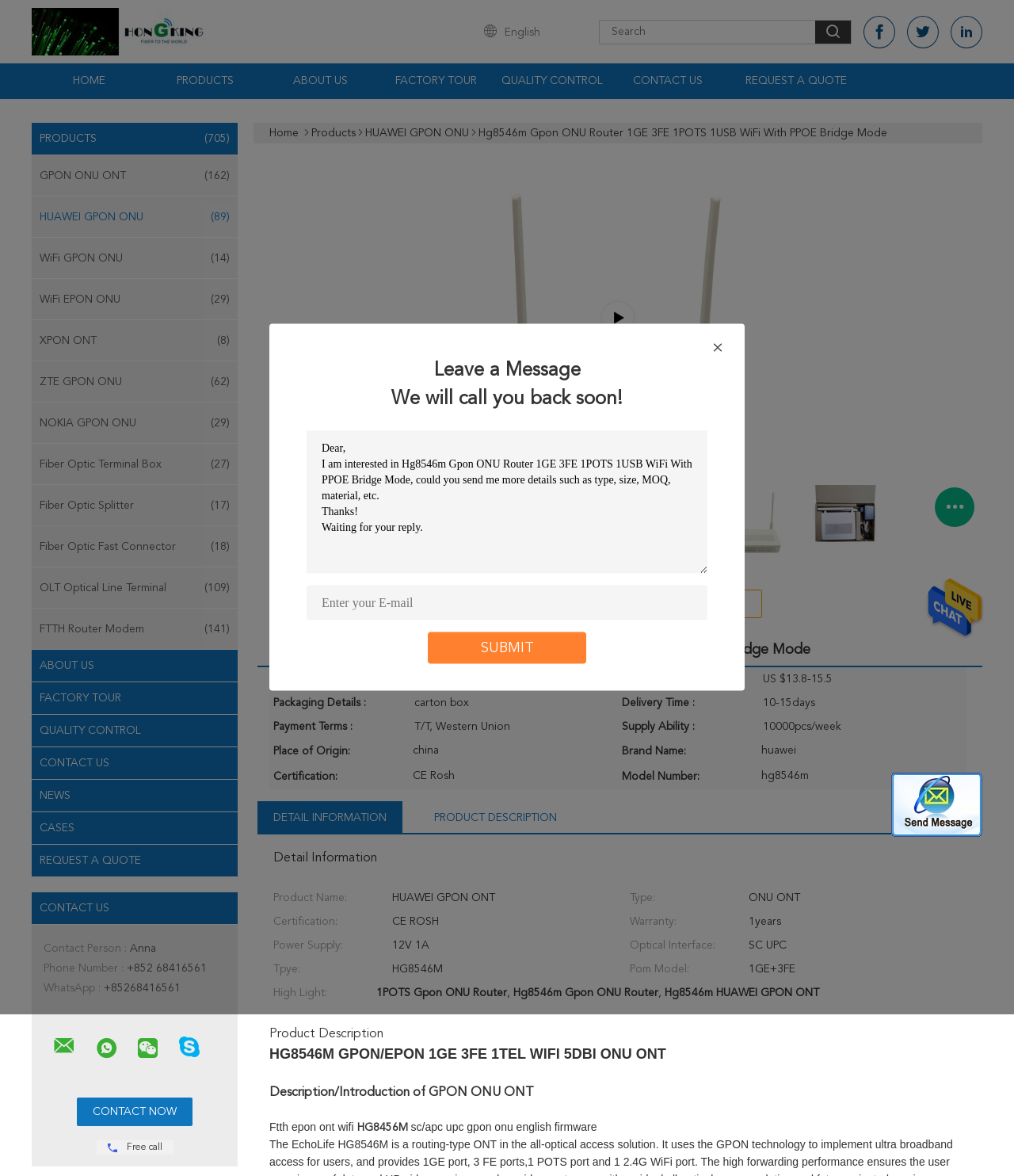Detail the features and information presented on the webpage.

This webpage is about a specific product, the Hg8546m Gpon ONU Router 1GE 3FE 1POTS 1USB WiFi With PPOE Bridge Mode, from a Chinese manufacturer. At the top of the page, there is a navigation menu with links to different sections of the website, including "Home", "Products", "About Us", "Factory Tour", "Quality Control", and "Contact Us". 

Below the navigation menu, there is a large image of the product, accompanied by a brief description of the product. On the right side of the image, there is a "Contact Now" button and a "Free call" text. 

Further down the page, there is a section with a heading "PRODUCTS" that lists various categories of products, including GPON ONU ONT, HUAWEI GPON ONU, WiFi GPON ONU, and others. Each category has a link to a corresponding page.

On the left side of the page, there is a sidebar with links to different sections of the website, including "ABOUT US", "FACTORY TOUR", "QUALITY CONTROL", "CONTACT US", and others.

At the bottom of the page, there is a contact information section with the contact person's name, phone number, WhatsApp number, and a "Contact Now" button. There are also social media links and a "Request a Quote" link.

Throughout the page, there are several images of the product, as well as a search bar at the top right corner.